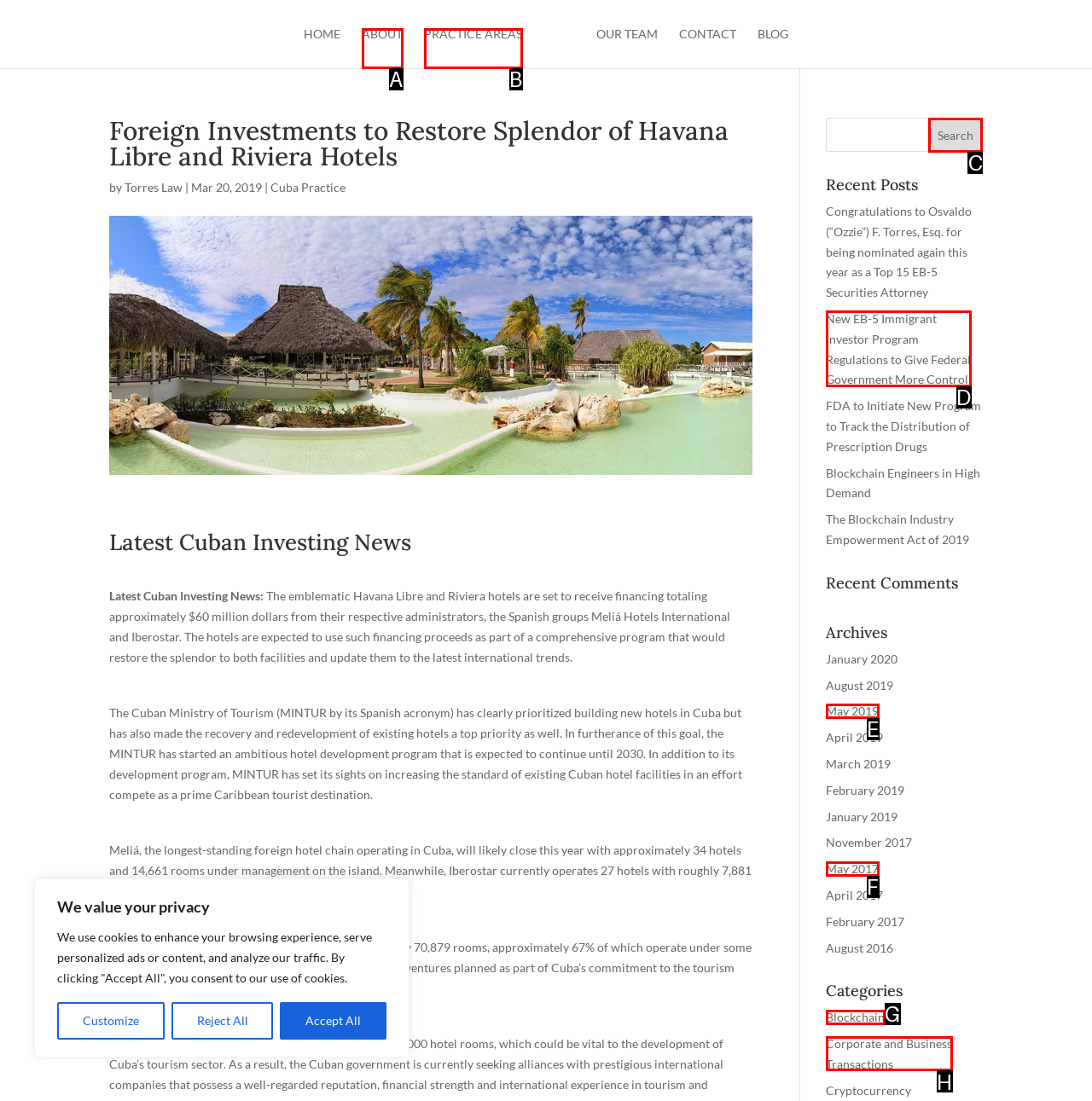Match the description to the correct option: Corporate and Business Transactions
Provide the letter of the matching option directly.

H